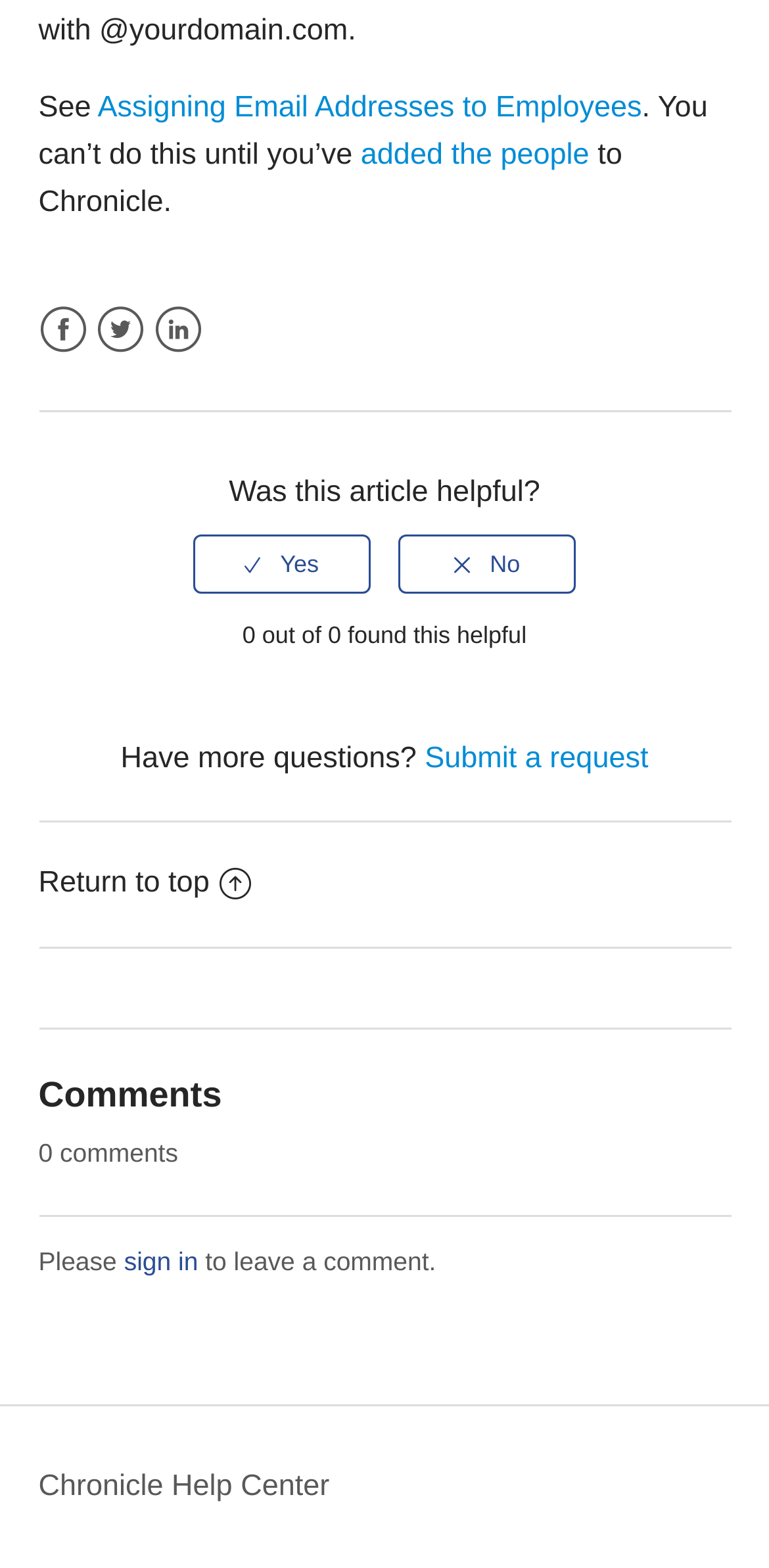Could you specify the bounding box coordinates for the clickable section to complete the following instruction: "Click on added the people"?

[0.469, 0.088, 0.766, 0.11]